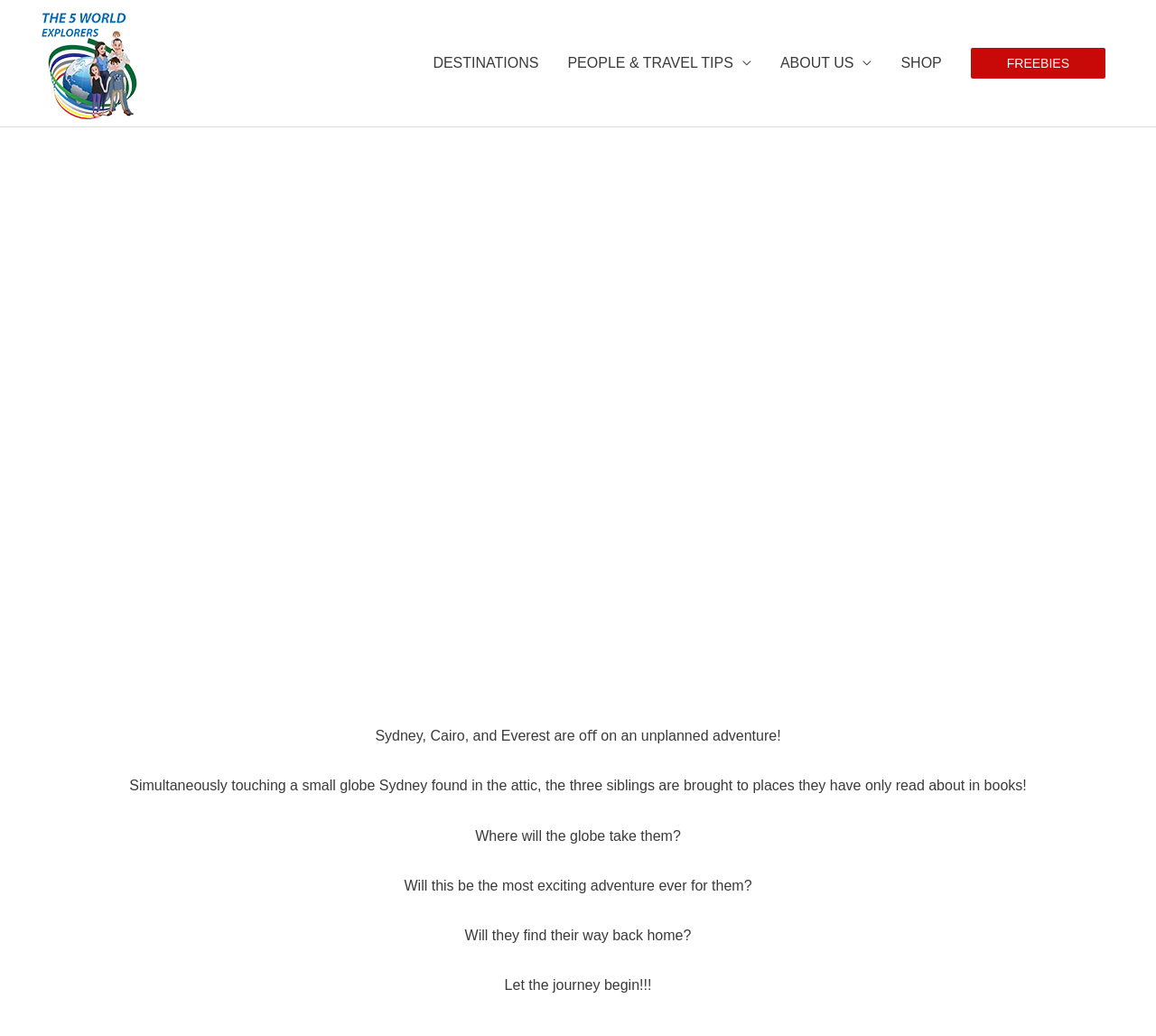What is the tone of the adventure?
Please elaborate on the answer to the question with detailed information.

The text 'Will this be the most exciting adventure ever for them?' and 'Let the journey begin!!!' suggests that the tone of the adventure is exciting and enthusiastic.